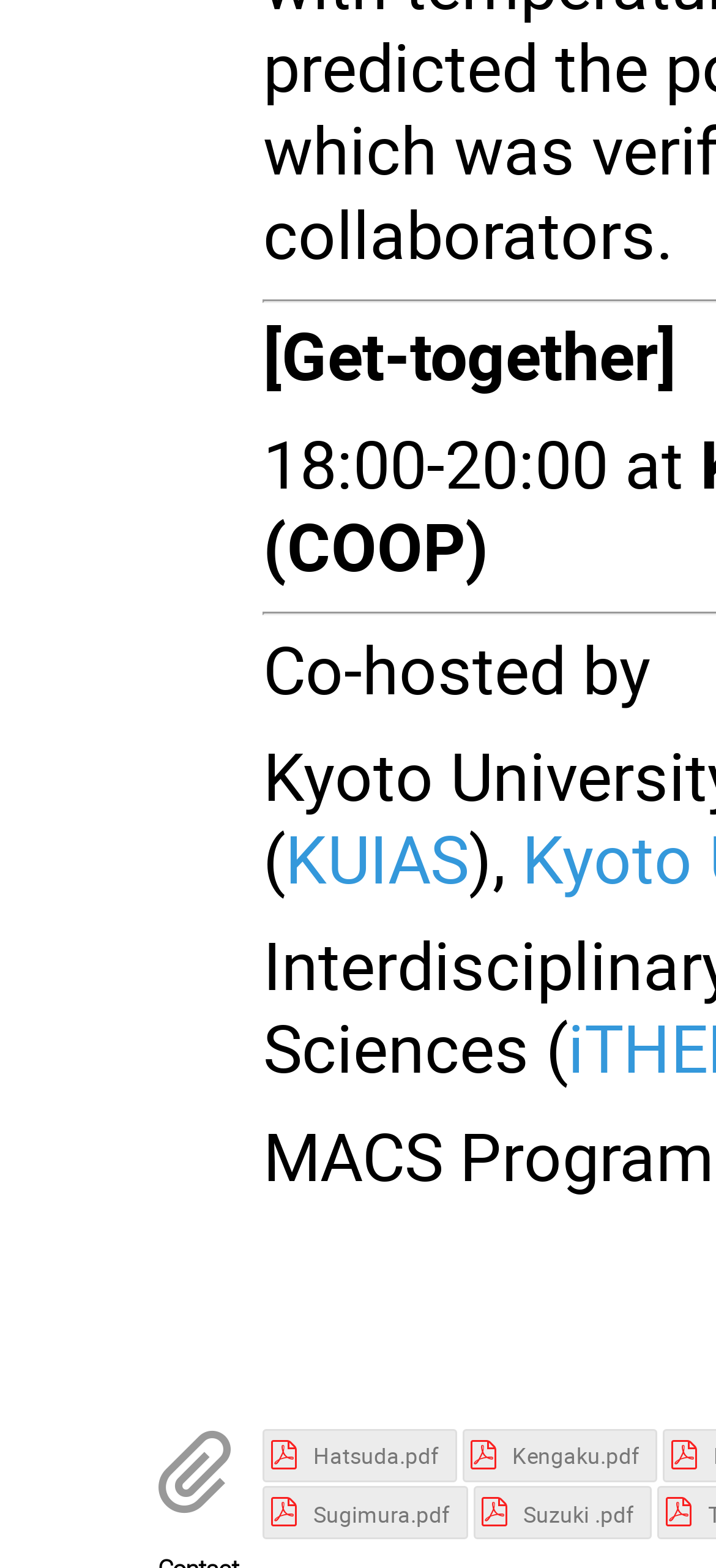How many co-hosts are mentioned?
Using the image, give a concise answer in the form of a single word or short phrase.

1